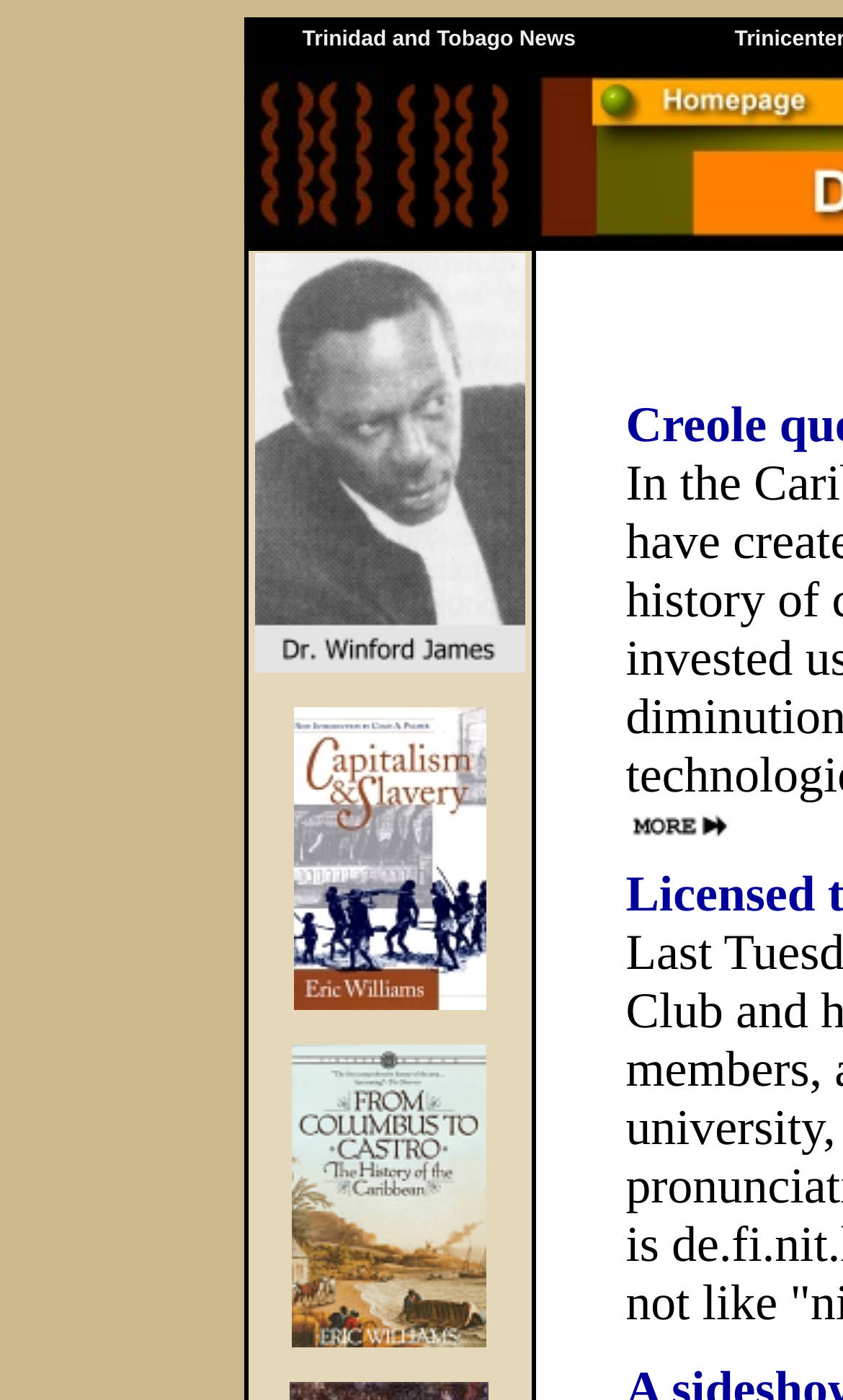What is the name of the person on the homepage?
Carefully analyze the image and provide a thorough answer to the question.

Based on the image element with the description 'Winford James' and its bounding box coordinates [0.303, 0.181, 0.623, 0.48], it can be inferred that the person on the homepage is Winford James.